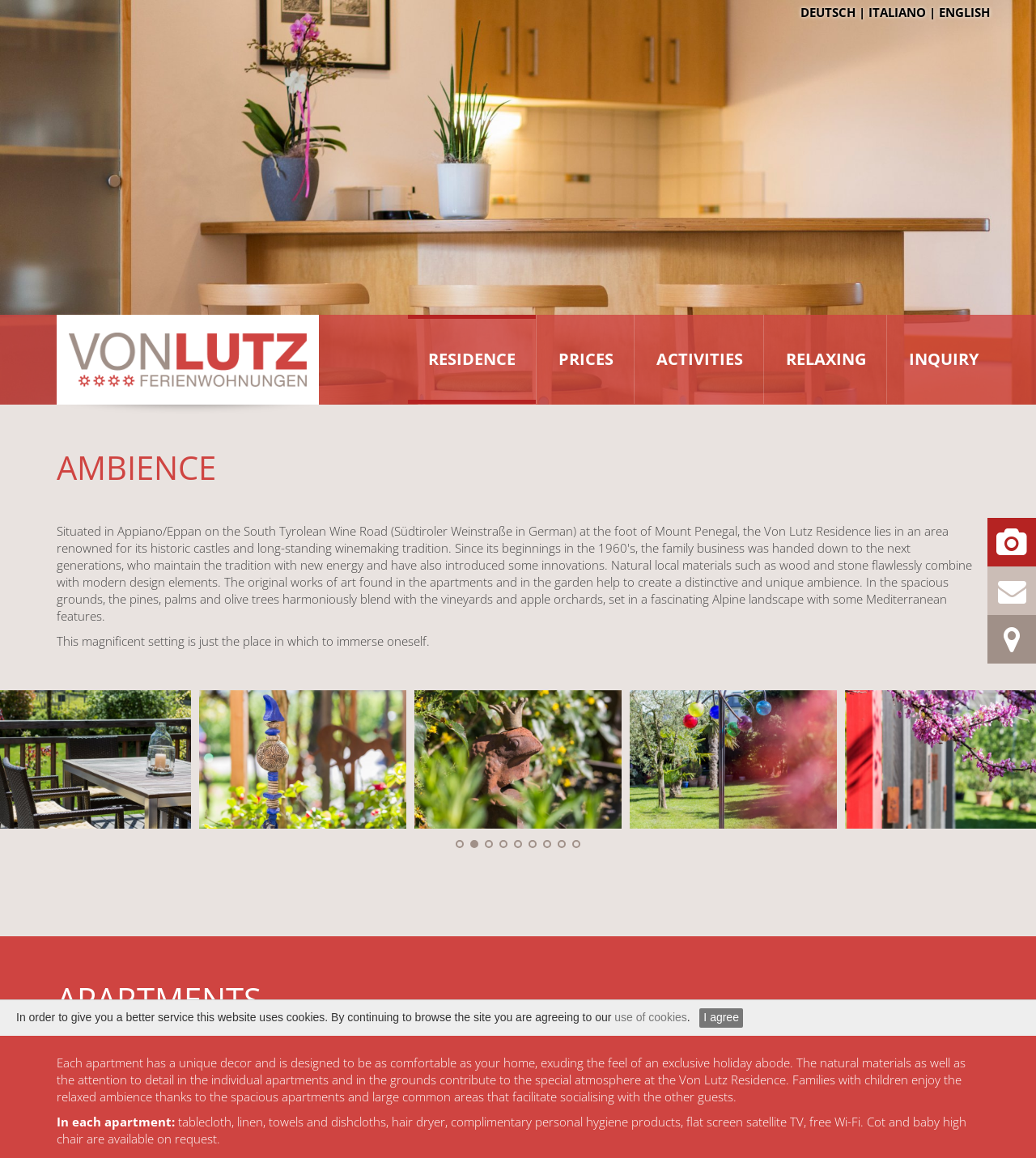Identify the bounding box coordinates for the UI element described as: "Top News". The coordinates should be provided as four floats between 0 and 1: [left, top, right, bottom].

None